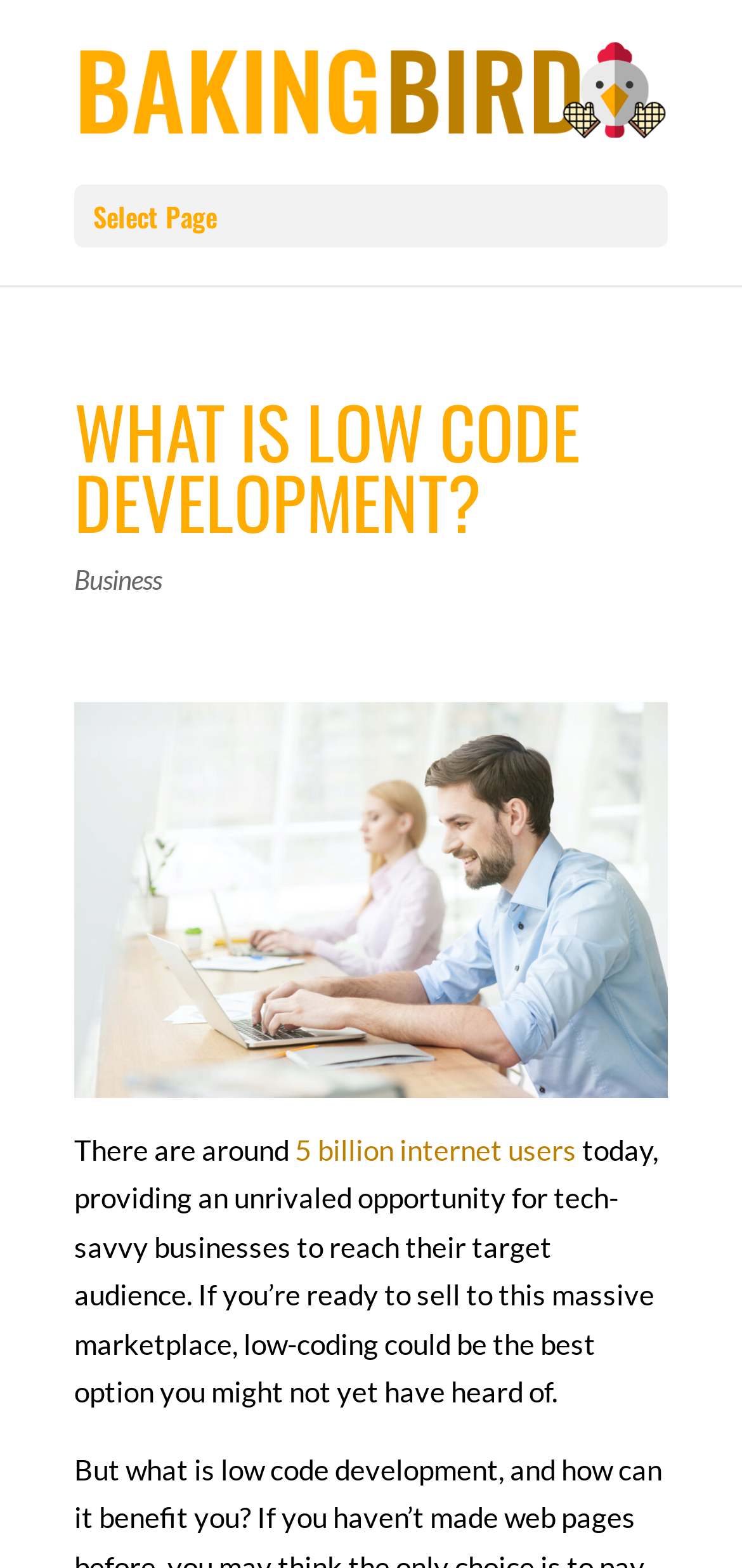From the screenshot, find the bounding box of the UI element matching this description: "Business". Supply the bounding box coordinates in the form [left, top, right, bottom], each a float between 0 and 1.

[0.1, 0.36, 0.218, 0.38]